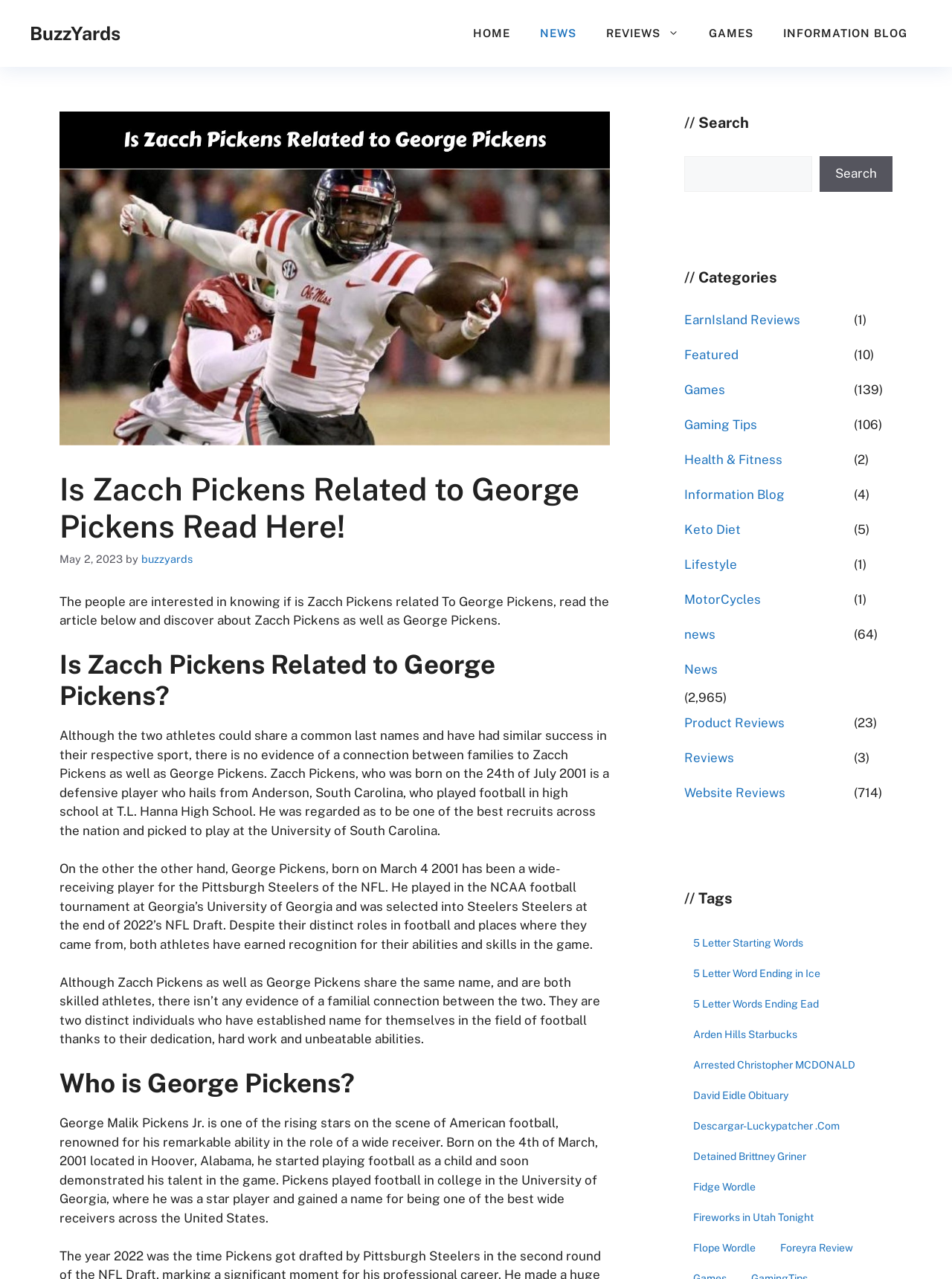Indicate the bounding box coordinates of the clickable region to achieve the following instruction: "Read the article about Zacch Pickens and George Pickens."

[0.062, 0.464, 0.64, 0.491]